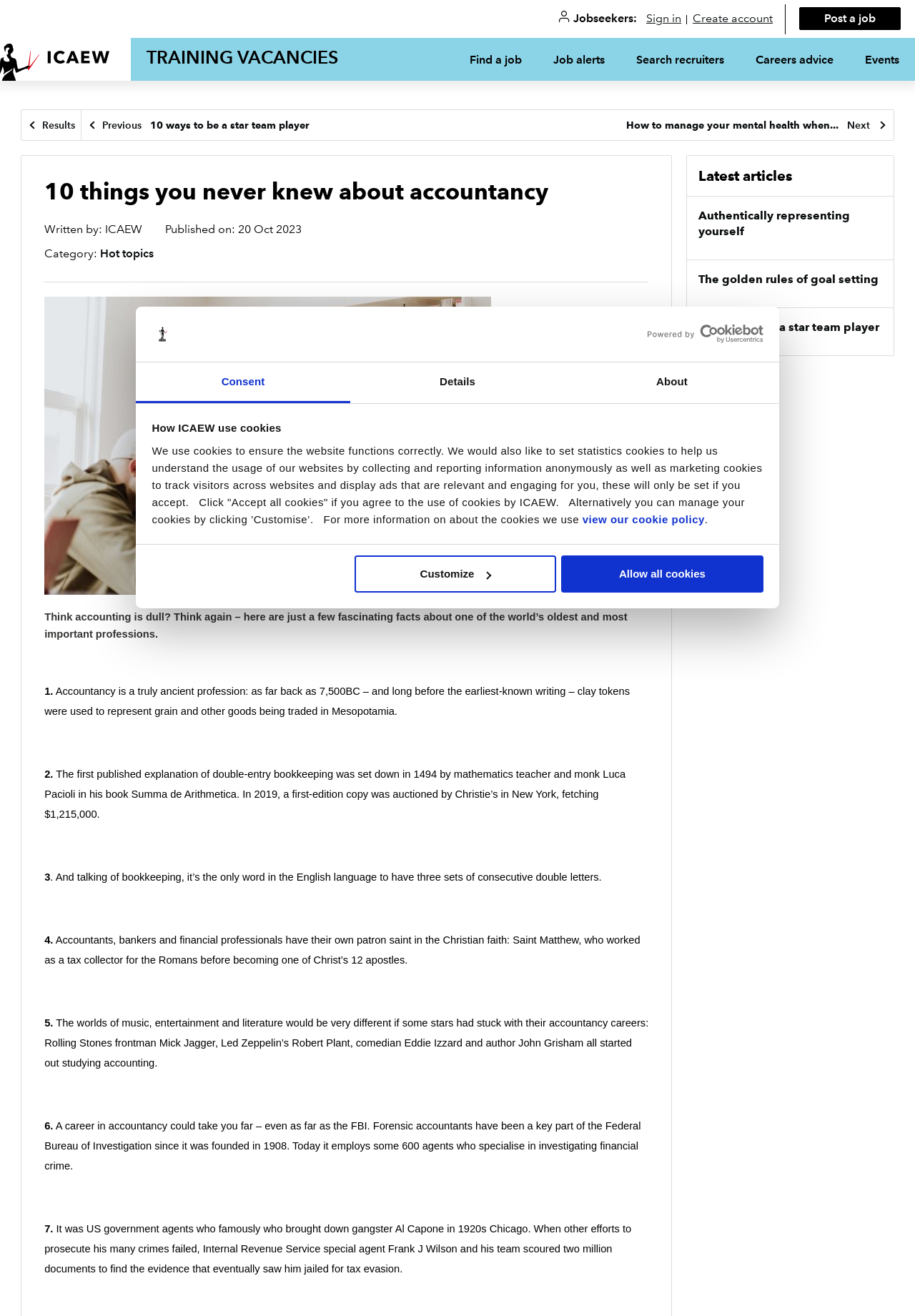Please respond in a single word or phrase: 
What is the name of the organization that wrote this article?

ICAEW